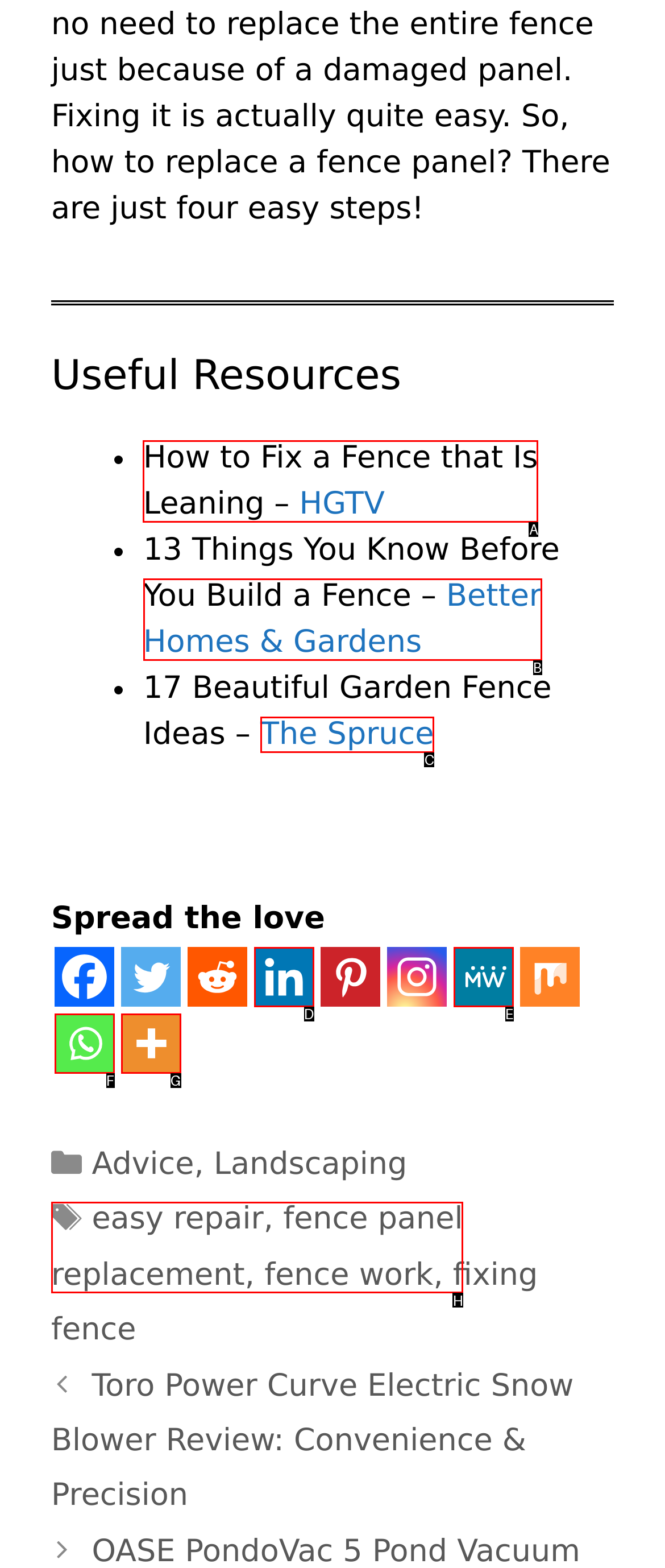Identify the HTML element I need to click to complete this task: Click on 'How to Fix a Fence that Is Leaning –' Provide the option's letter from the available choices.

A